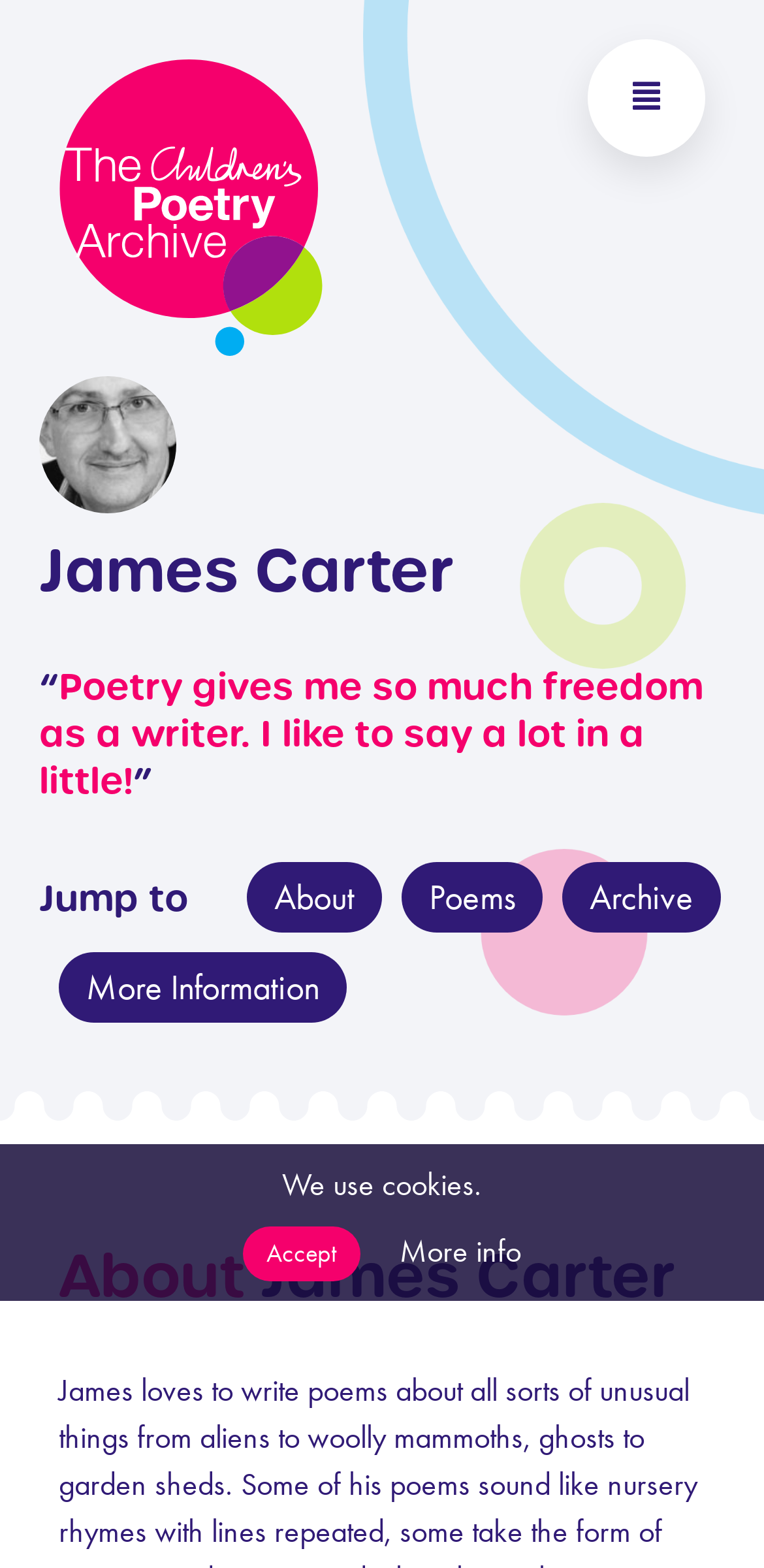From the screenshot, find the bounding box of the UI element matching this description: "title="The Children’s Poetry Archive"". Supply the bounding box coordinates in the form [left, top, right, bottom], each a float between 0 and 1.

[0.077, 0.0, 0.423, 0.24]